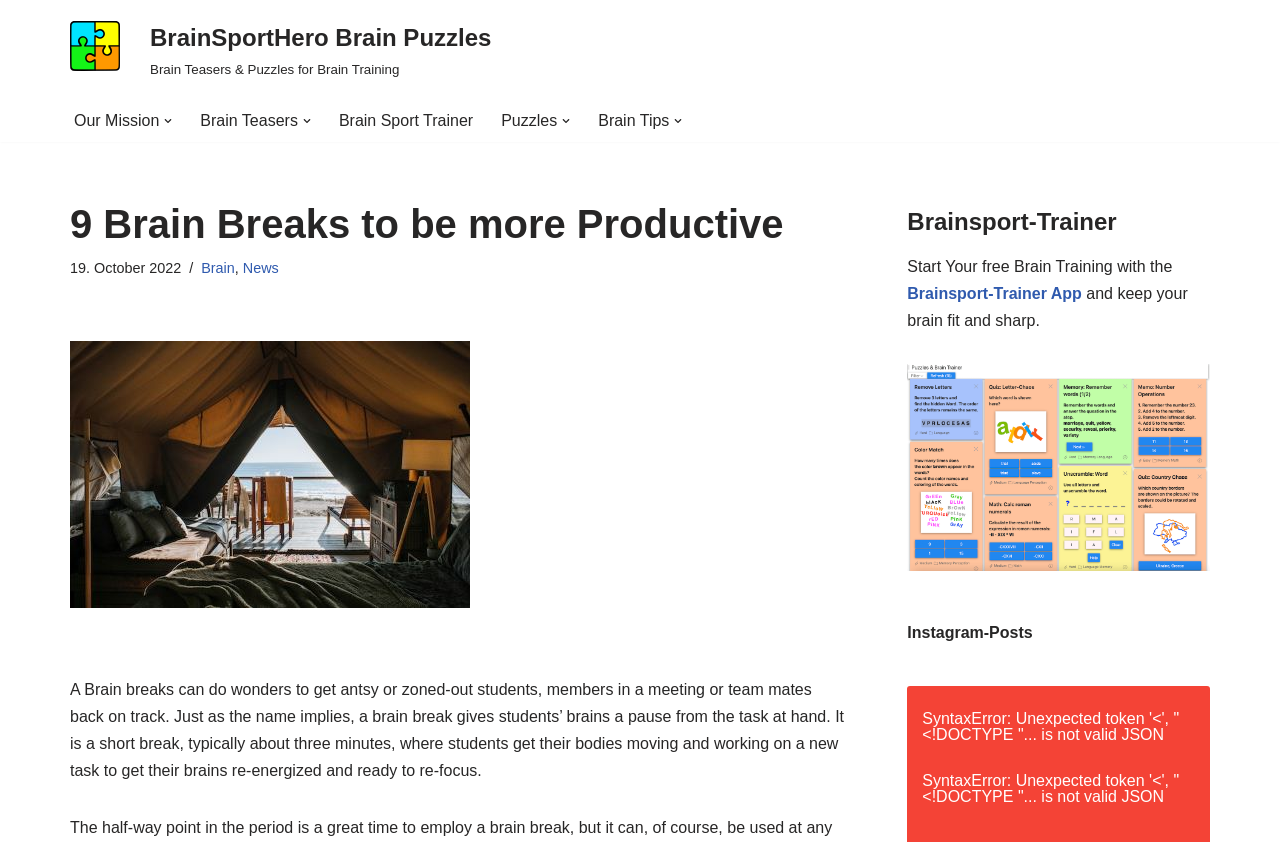By analyzing the image, answer the following question with a detailed response: What is the topic of the webpage?

The webpage discusses the concept of brain breaks and how they can help individuals, including students and team members, become more productive and focused.